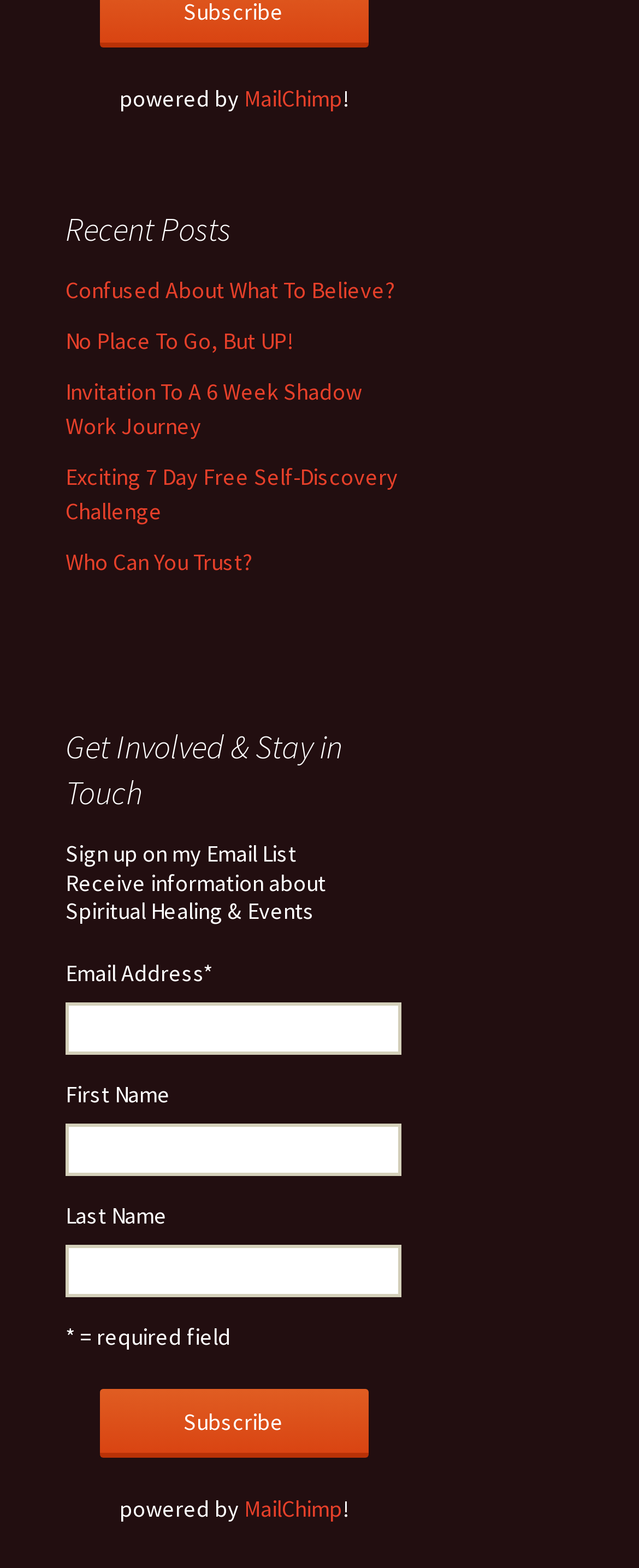Answer the question below using just one word or a short phrase: 
What is the required field in the form?

Email Address